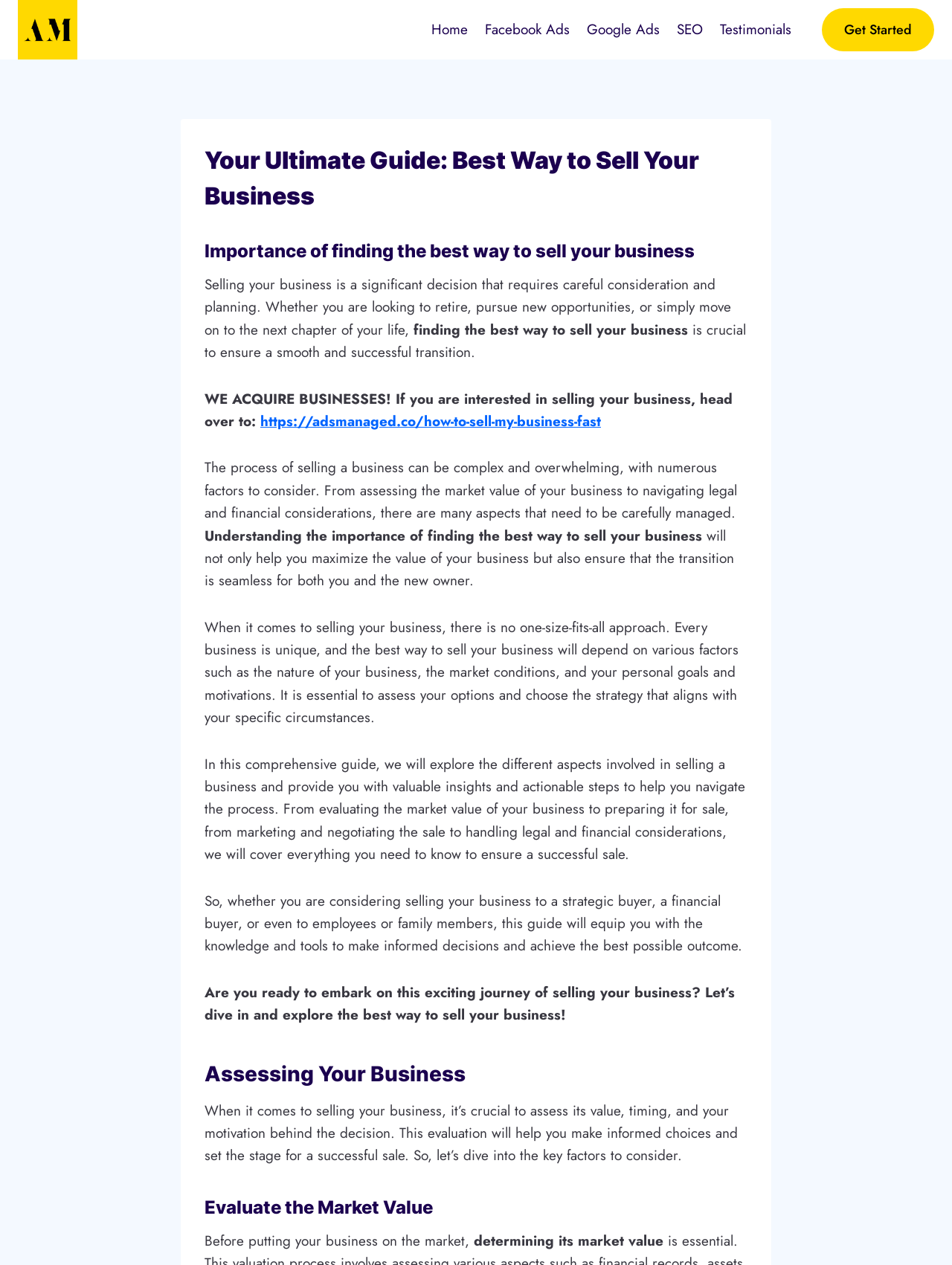Elaborate on the information and visuals displayed on the webpage.

The webpage is a comprehensive guide to selling a business, with a focus on finding the best way to do so. At the top left corner, there is a yellow logo of "Ads Managed" with a link to the website. Next to it, there is a primary navigation menu with links to "Home", "Facebook Ads", "Google Ads", "SEO", and "Testimonials". On the top right corner, there is a "Get Started" link.

Below the navigation menu, there is a header section with a title "Your Ultimate Guide: Best Way to Sell Your Business" and a subtitle "Importance of finding the best way to sell your business". The main content of the webpage is divided into sections, with headings and paragraphs of text.

The first section discusses the significance of careful consideration and planning when selling a business, with a link to a webpage about selling a business fast. The text explains that the process of selling a business can be complex and overwhelming, and that understanding the importance of finding the best way to sell a business is crucial.

The next section is an introduction to a comprehensive guide to selling a business, which will cover various aspects of the process, including evaluating the market value of the business, preparing it for sale, marketing and negotiating the sale, and handling legal and financial considerations.

The webpage then dives into the first topic, "Assessing Your Business", with a heading and a paragraph of text that explains the importance of evaluating the business's value, timing, and the motivation behind the decision to sell. The next section is about evaluating the market value of the business, with a heading and a paragraph of text that discusses the importance of determining the business's market value before putting it on the market.

Overall, the webpage provides a detailed guide to selling a business, with a focus on finding the best way to do so. It is well-structured and easy to navigate, with clear headings and concise paragraphs of text.